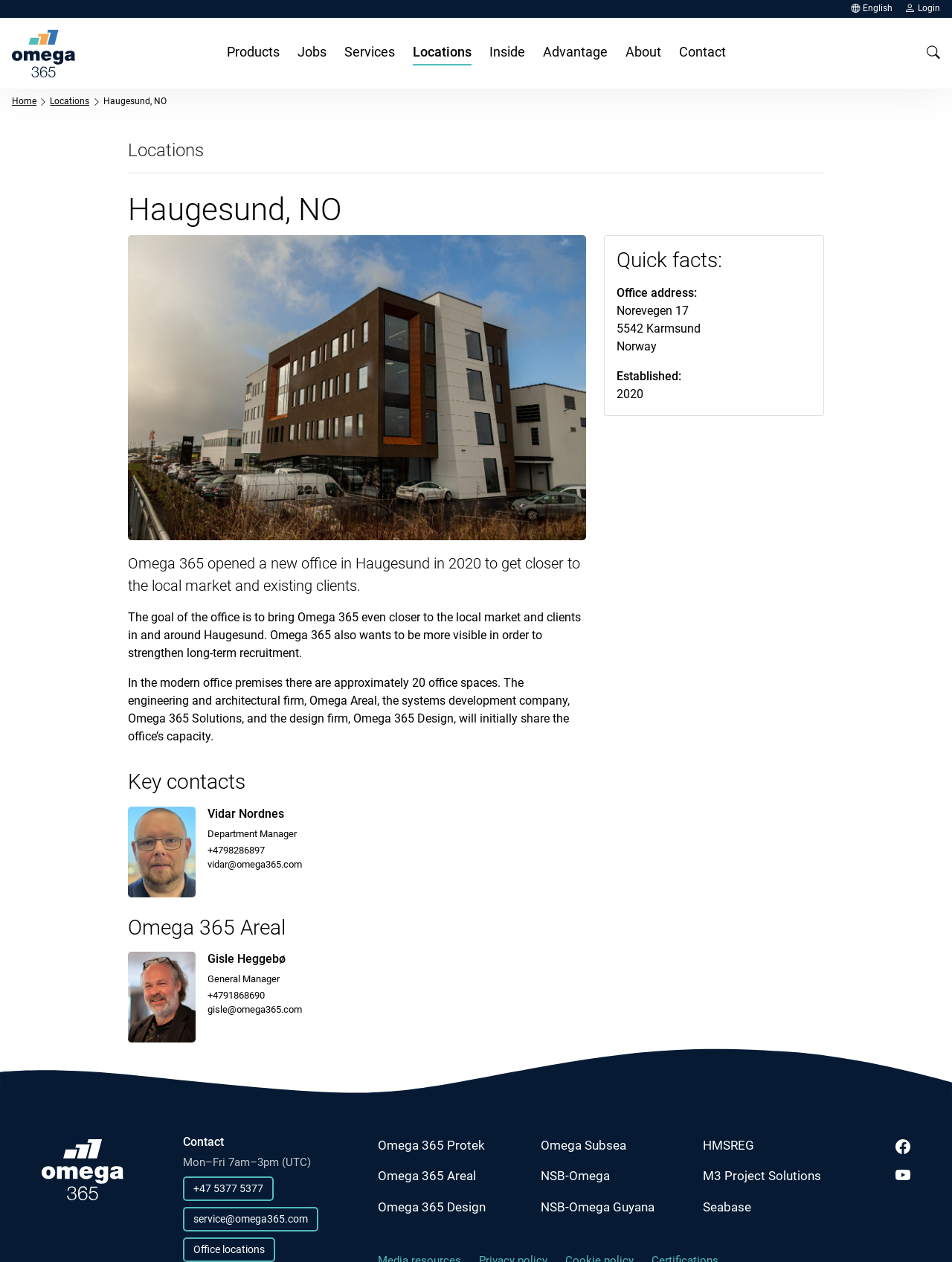Please identify the coordinates of the bounding box that should be clicked to fulfill this instruction: "Go to the frontpage".

[0.012, 0.023, 0.079, 0.061]